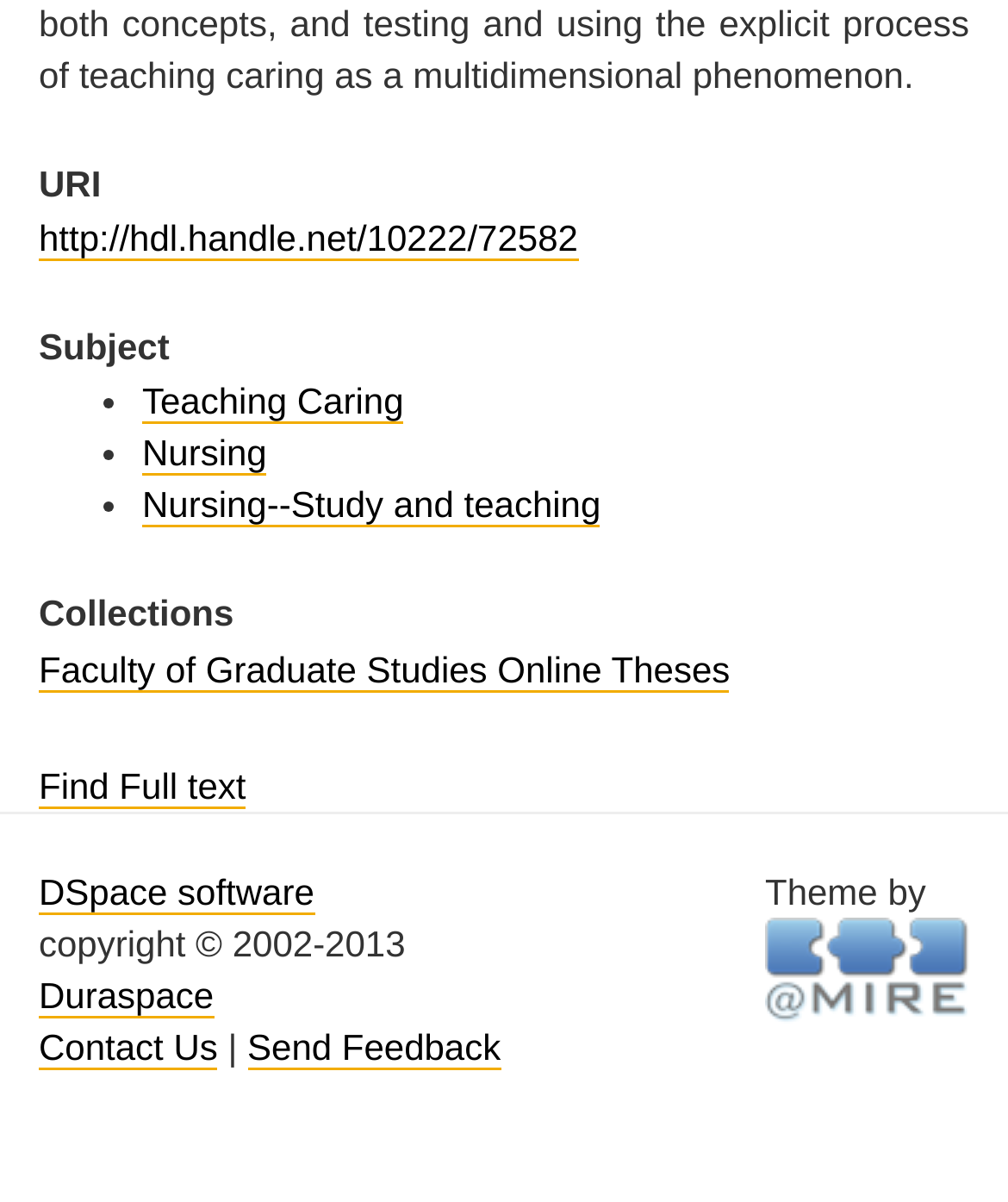Please specify the bounding box coordinates for the clickable region that will help you carry out the instruction: "View URI".

[0.038, 0.137, 0.962, 0.17]